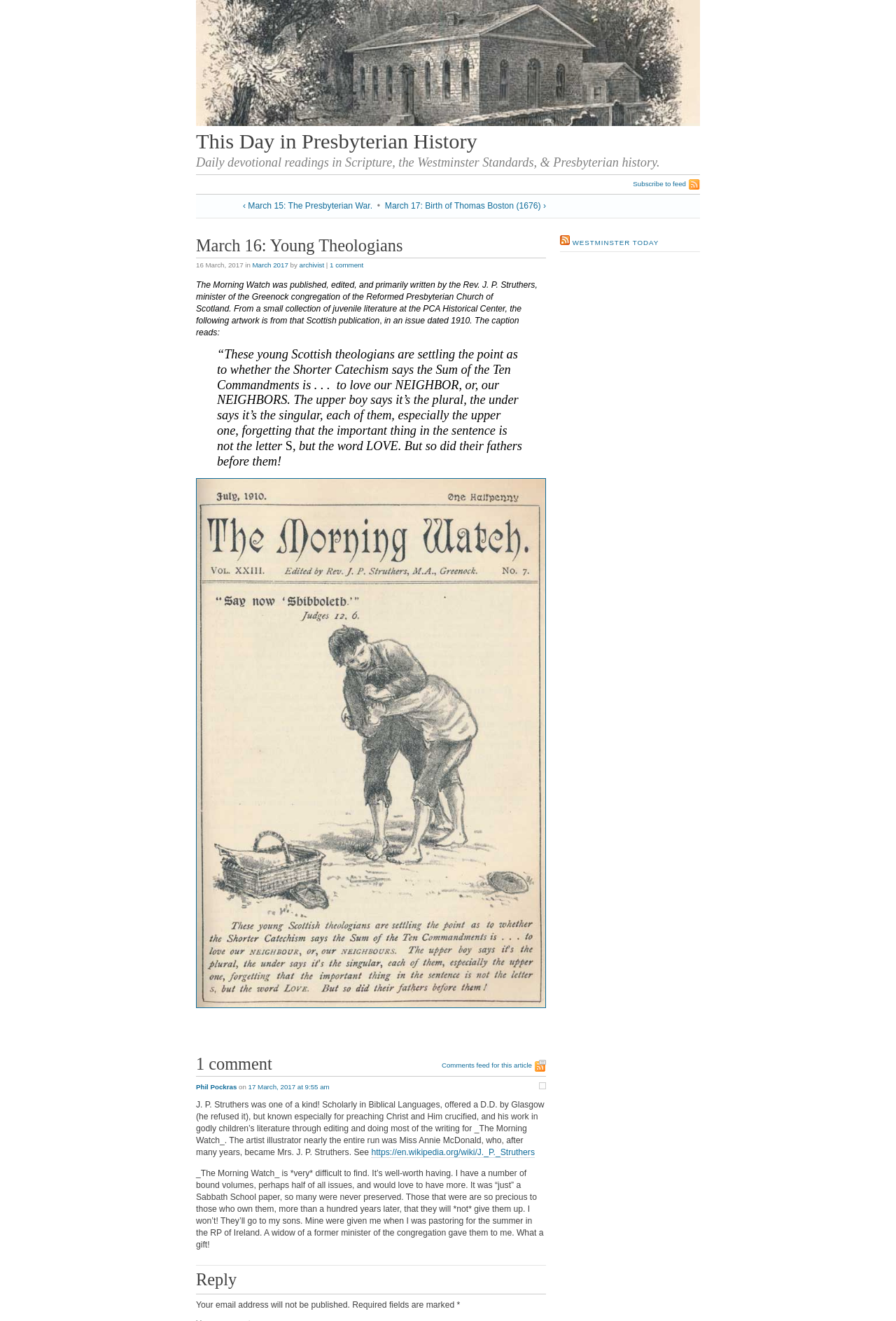Please identify the bounding box coordinates of the element on the webpage that should be clicked to follow this instruction: "view article posted on APRIL 23, 2021". The bounding box coordinates should be given as four float numbers between 0 and 1, formatted as [left, top, right, bottom].

None